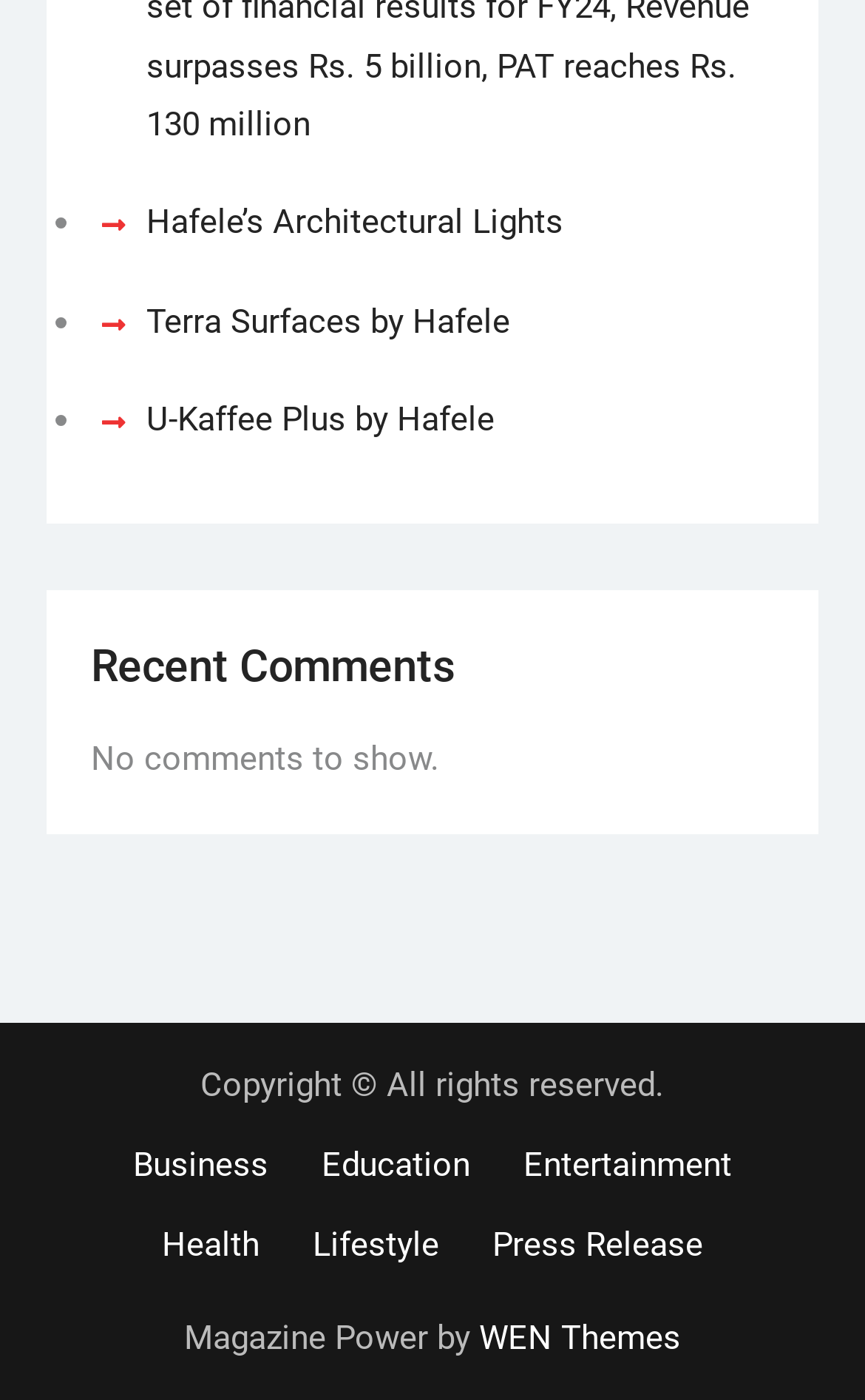What is the copyright information?
Based on the image, provide your answer in one word or phrase.

Copyright © All rights reserved.